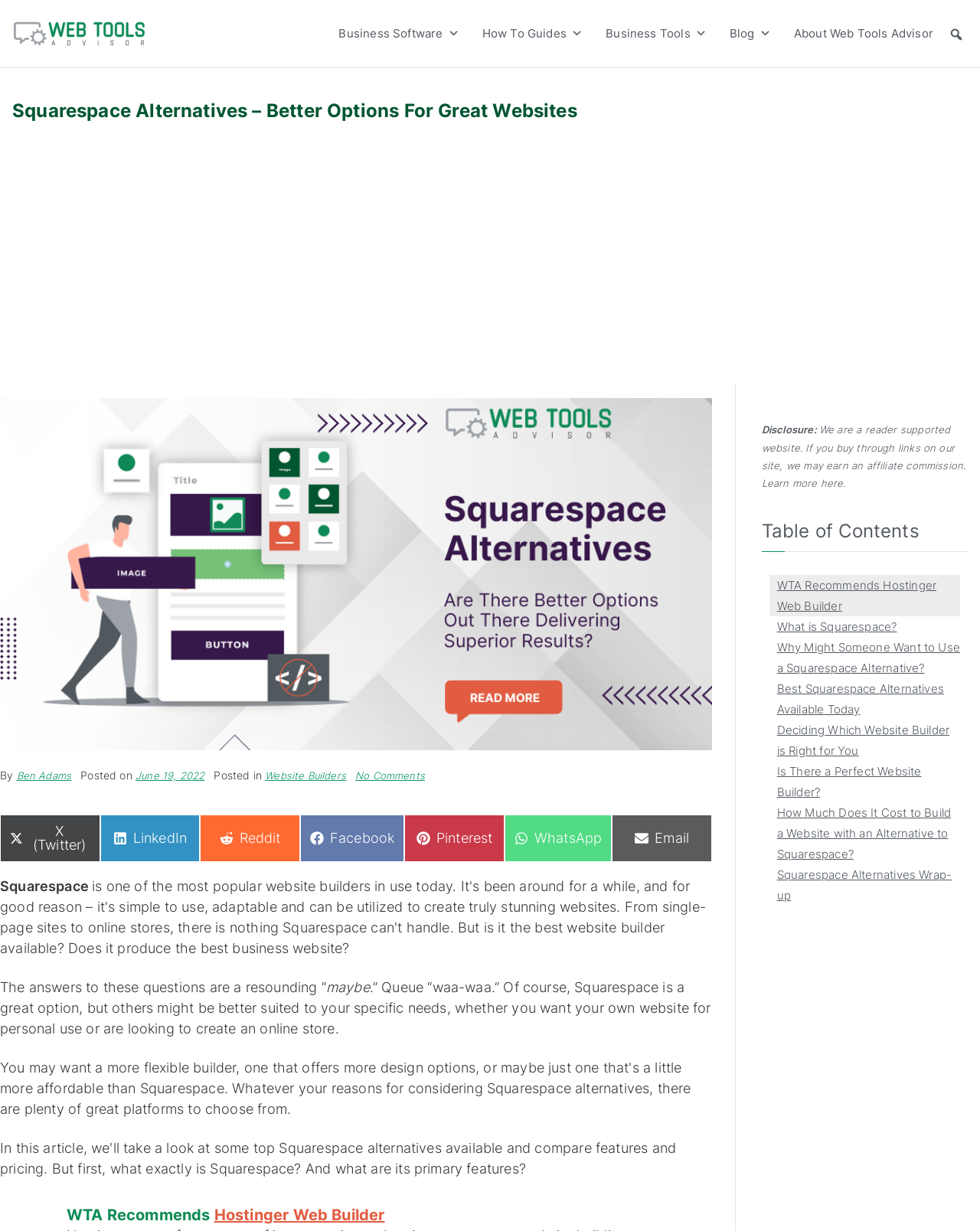Indicate the bounding box coordinates of the clickable region to achieve the following instruction: "Visit Web Tools Advisor."

[0.166, 0.028, 0.448, 0.058]